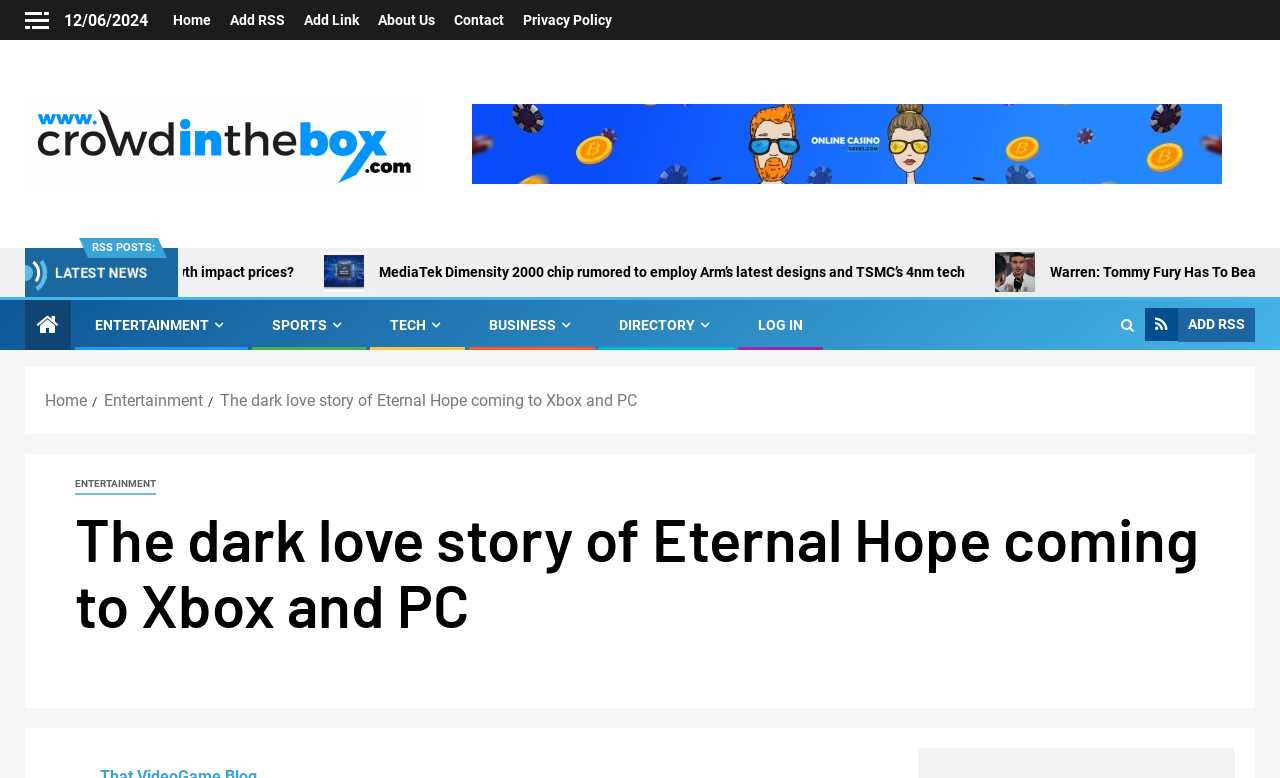Based on the element description: "Marzio Pelù", identify the UI element and provide its bounding box coordinates. Use four float numbers between 0 and 1, [left, top, right, bottom].

None